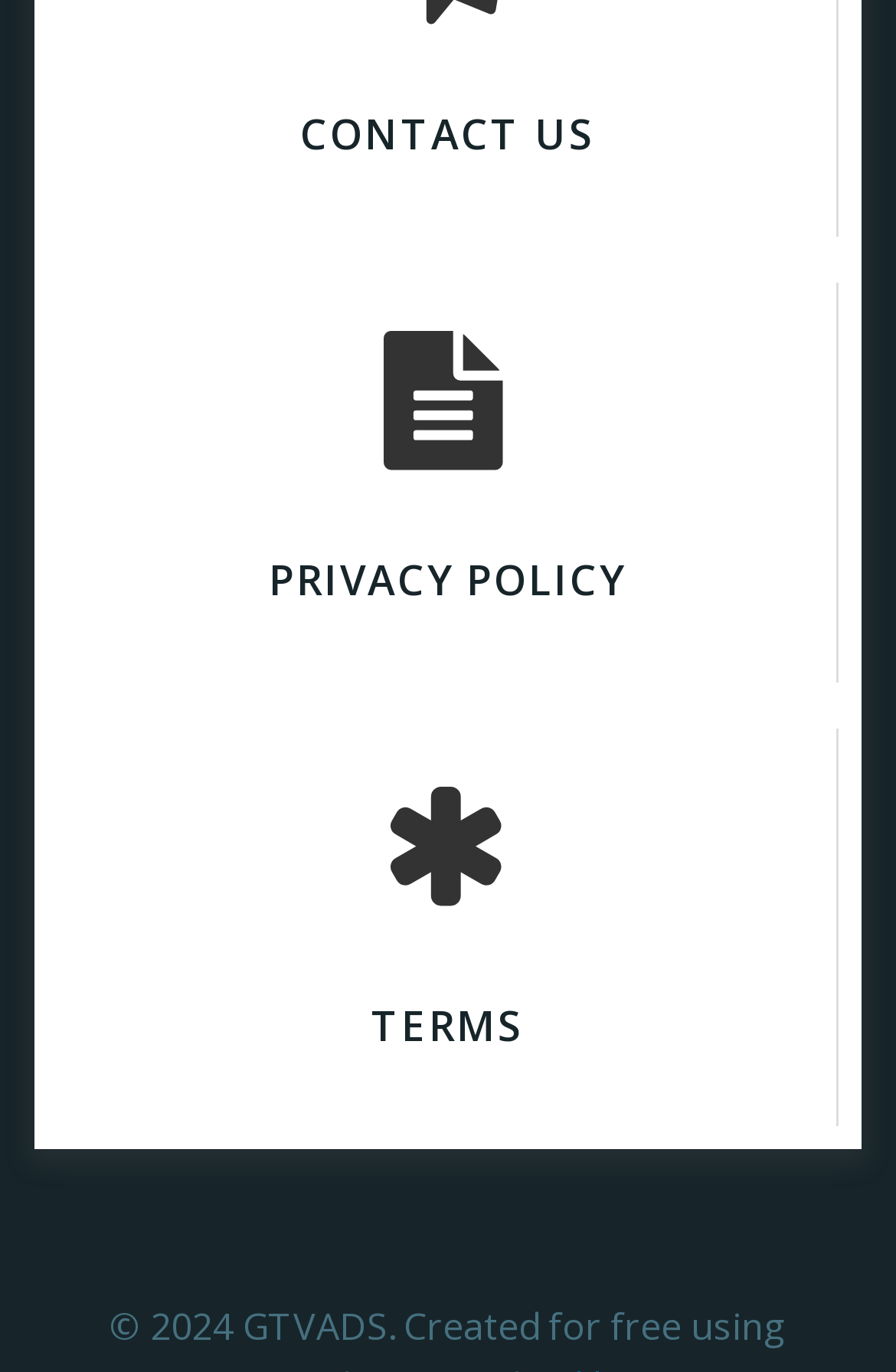Give a one-word or short phrase answer to this question: 
What is the purpose of the 'CONTACT US' link?

To contact the website